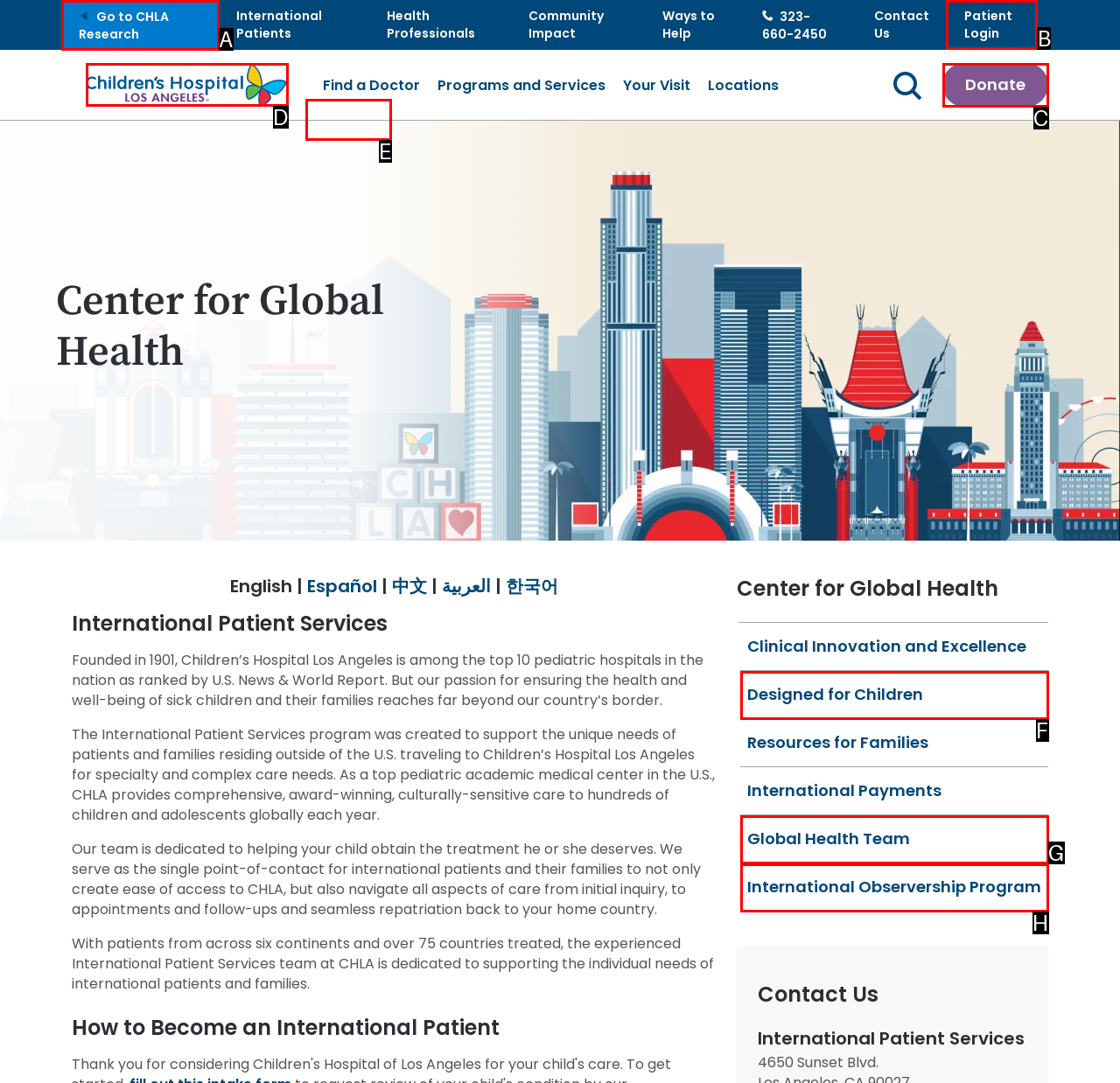From the given options, find the HTML element that fits the description: title="Home". Reply with the letter of the chosen element.

D